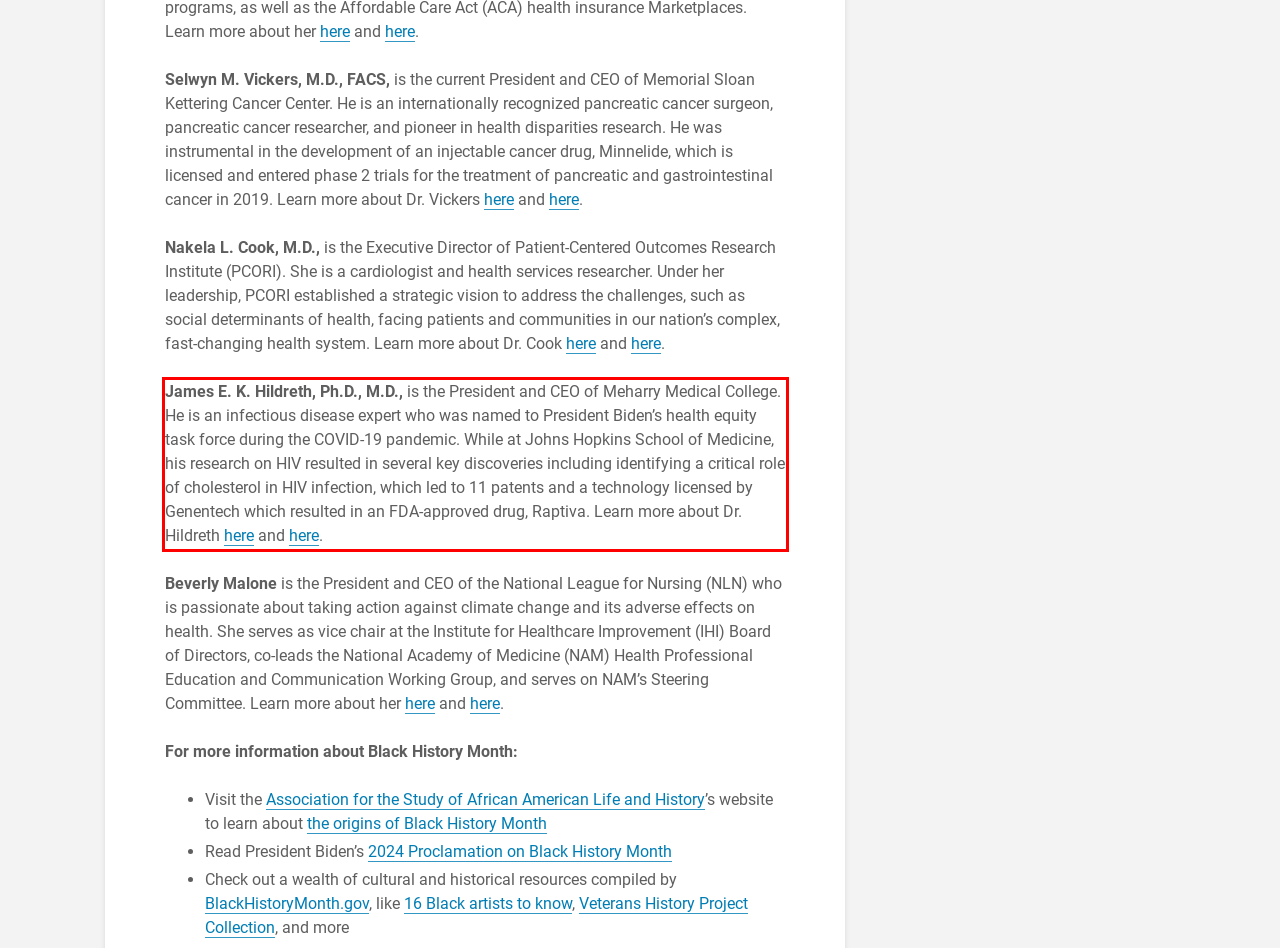Given a screenshot of a webpage, identify the red bounding box and perform OCR to recognize the text within that box.

James E. K. Hildreth, Ph.D., M.D., is the President and CEO of Meharry Medical College. He is an infectious disease expert who was named to President Biden’s health equity task force during the COVID-19 pandemic. While at Johns Hopkins School of Medicine, his research on HIV resulted in several key discoveries including identifying a critical role of cholesterol in HIV infection, which led to 11 patents and a technology licensed by Genentech which resulted in an FDA-approved drug, Raptiva. Learn more about Dr. Hildreth here and here.